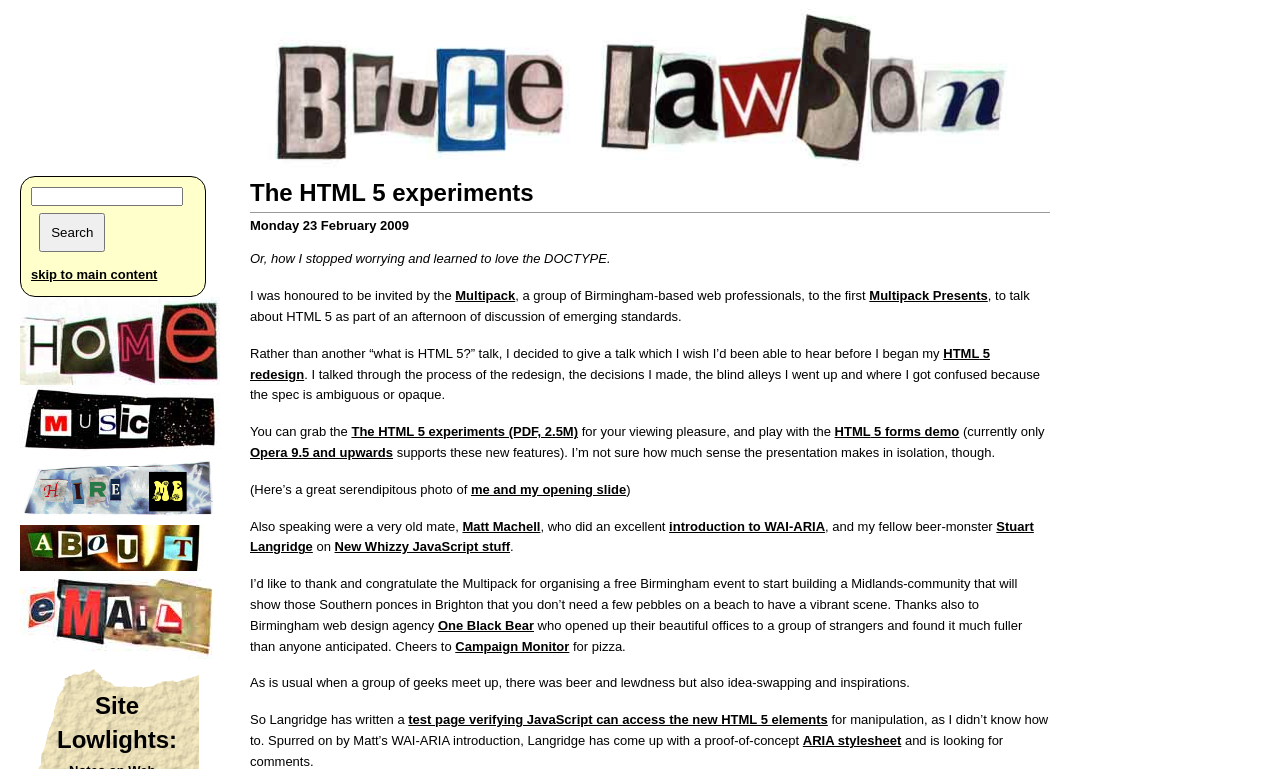Generate the main heading text from the webpage.

Bruce Lawson's personal site